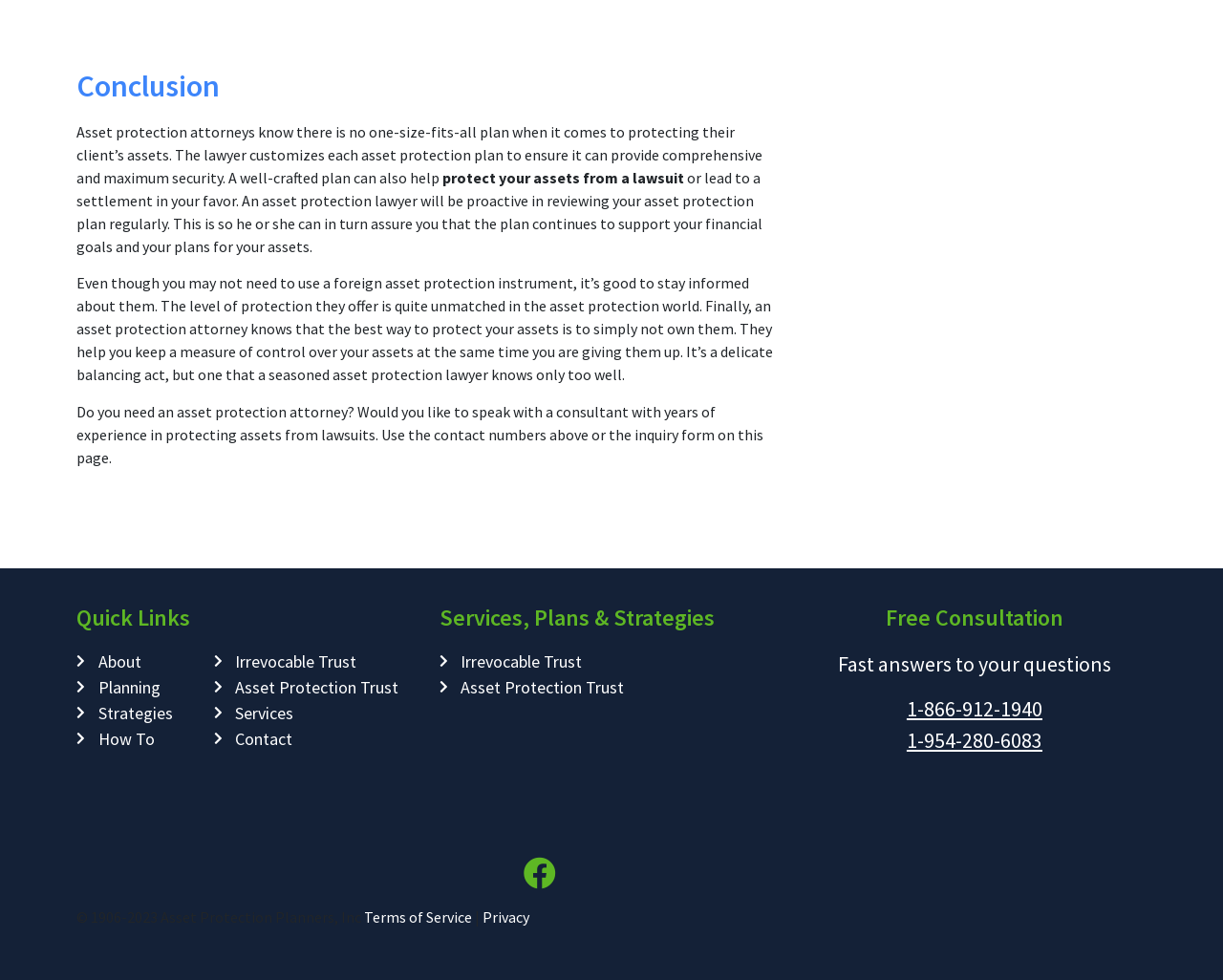Using the description: "Asset Protection Trust", determine the UI element's bounding box coordinates. Ensure the coordinates are in the format of four float numbers between 0 and 1, i.e., [left, top, right, bottom].

[0.175, 0.688, 0.344, 0.714]